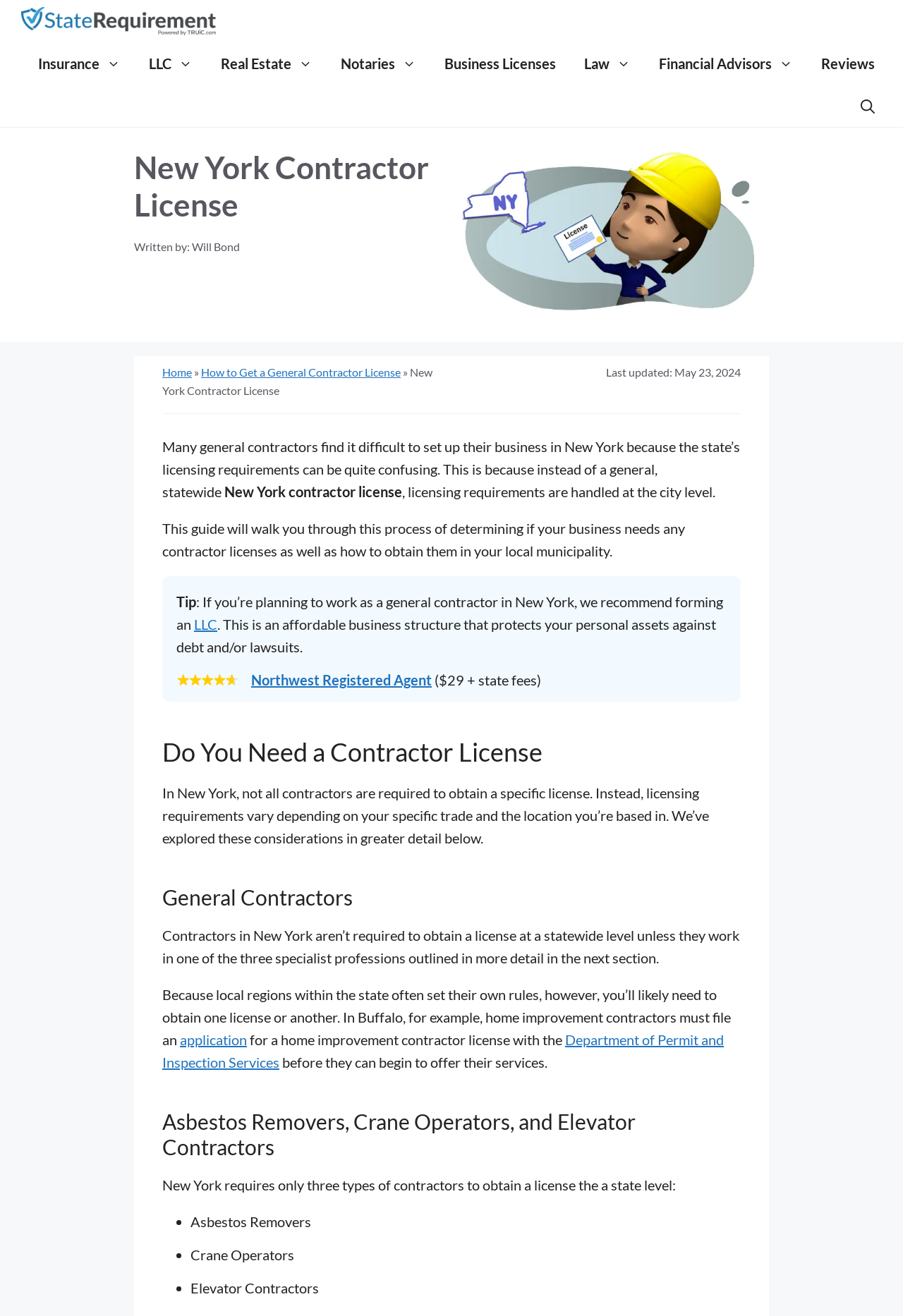What is the main title displayed on this webpage?

New York Contractor License